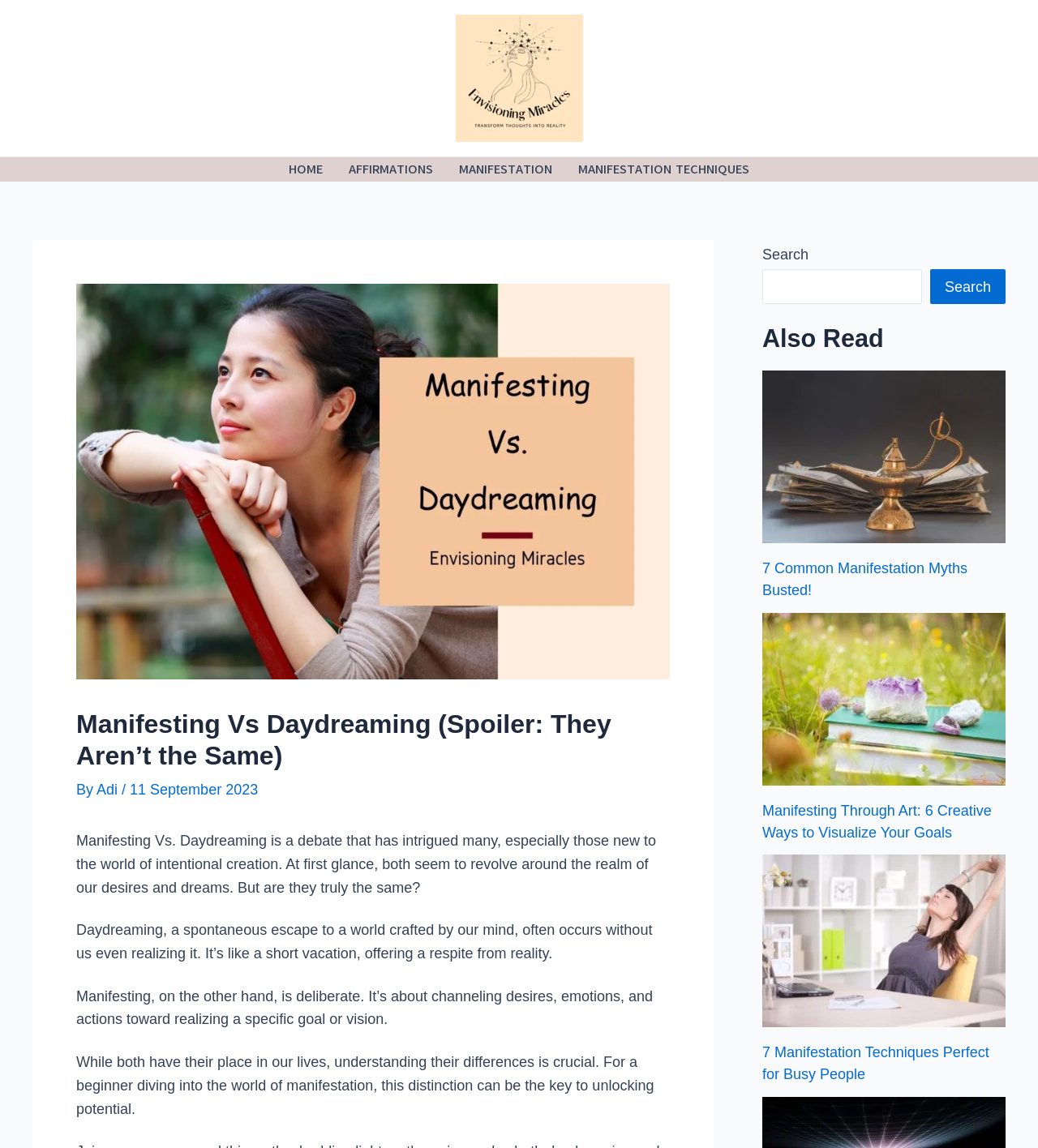Find the bounding box coordinates of the clickable element required to execute the following instruction: "Search for something on the website". Provide the coordinates as four float numbers between 0 and 1, i.e., [left, top, right, bottom].

None